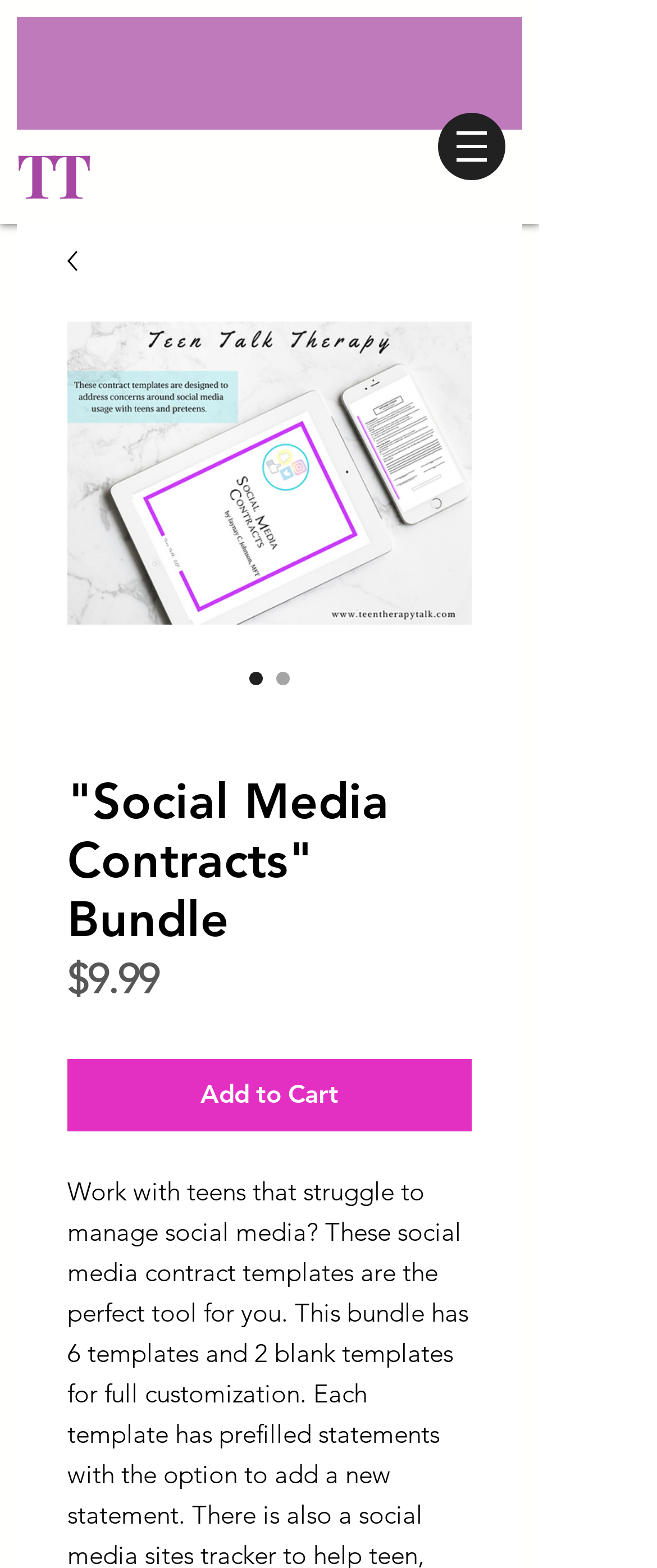What is the function of the 'Add to Cart' button? Please answer the question using a single word or phrase based on the image.

To add the bundle to cart